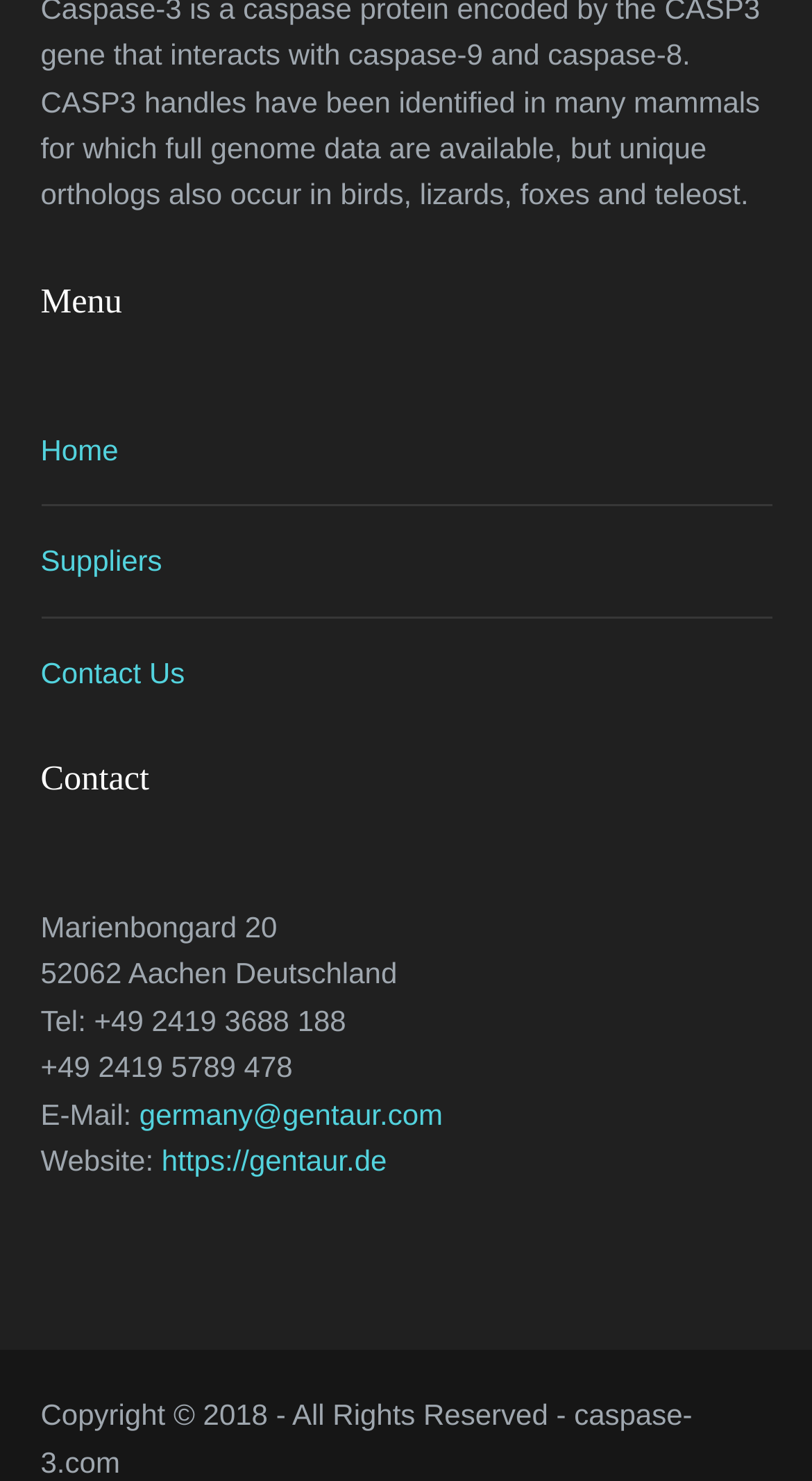Please provide the bounding box coordinates in the format (top-left x, top-left y, bottom-right x, bottom-right y). Remember, all values are floating point numbers between 0 and 1. What is the bounding box coordinate of the region described as: Contact Us

[0.05, 0.442, 0.228, 0.465]